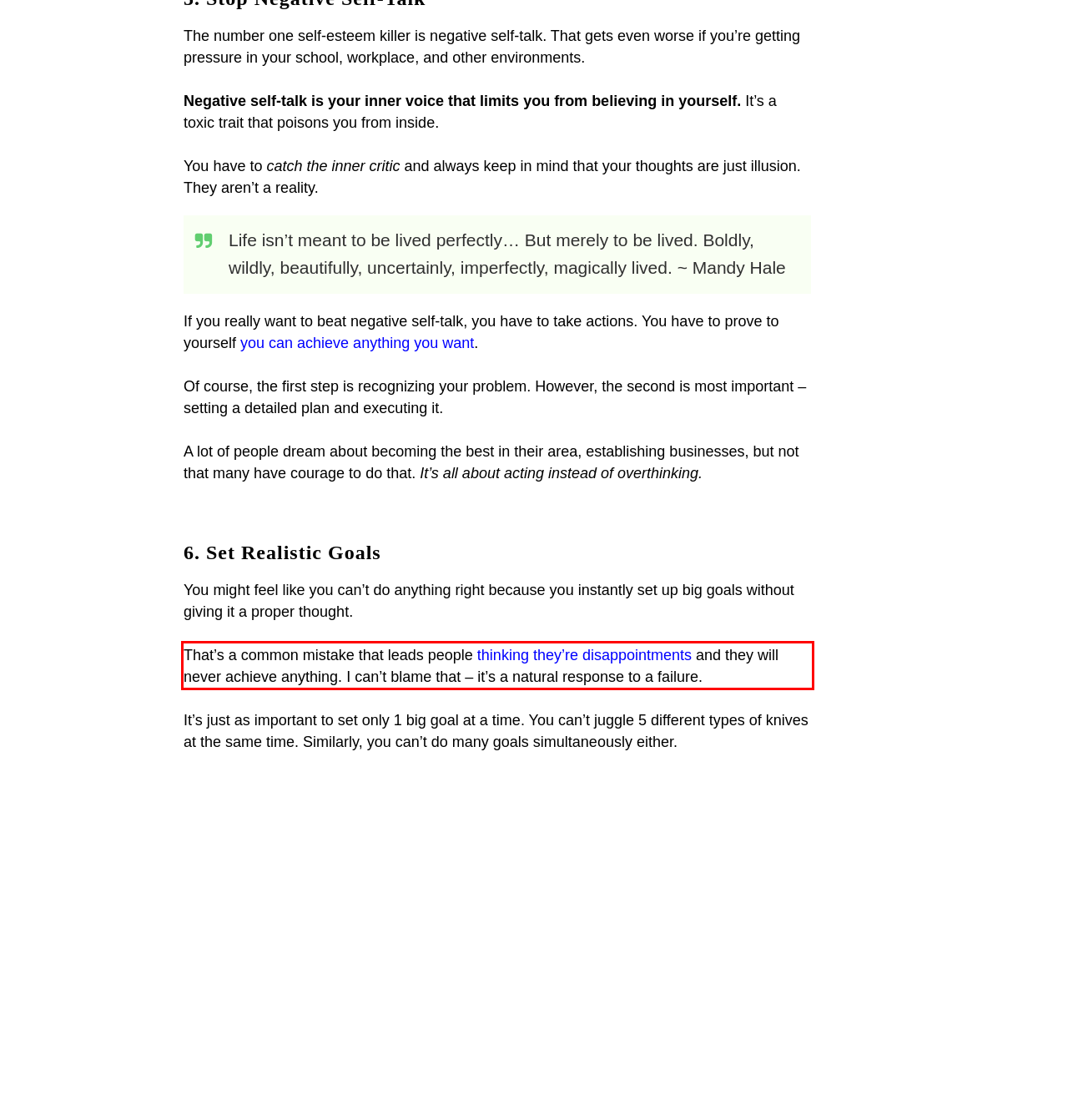Please examine the webpage screenshot and extract the text within the red bounding box using OCR.

That’s a common mistake that leads people thinking they’re disappointments and they will never achieve anything. I can’t blame that – it’s a natural response to a failure.